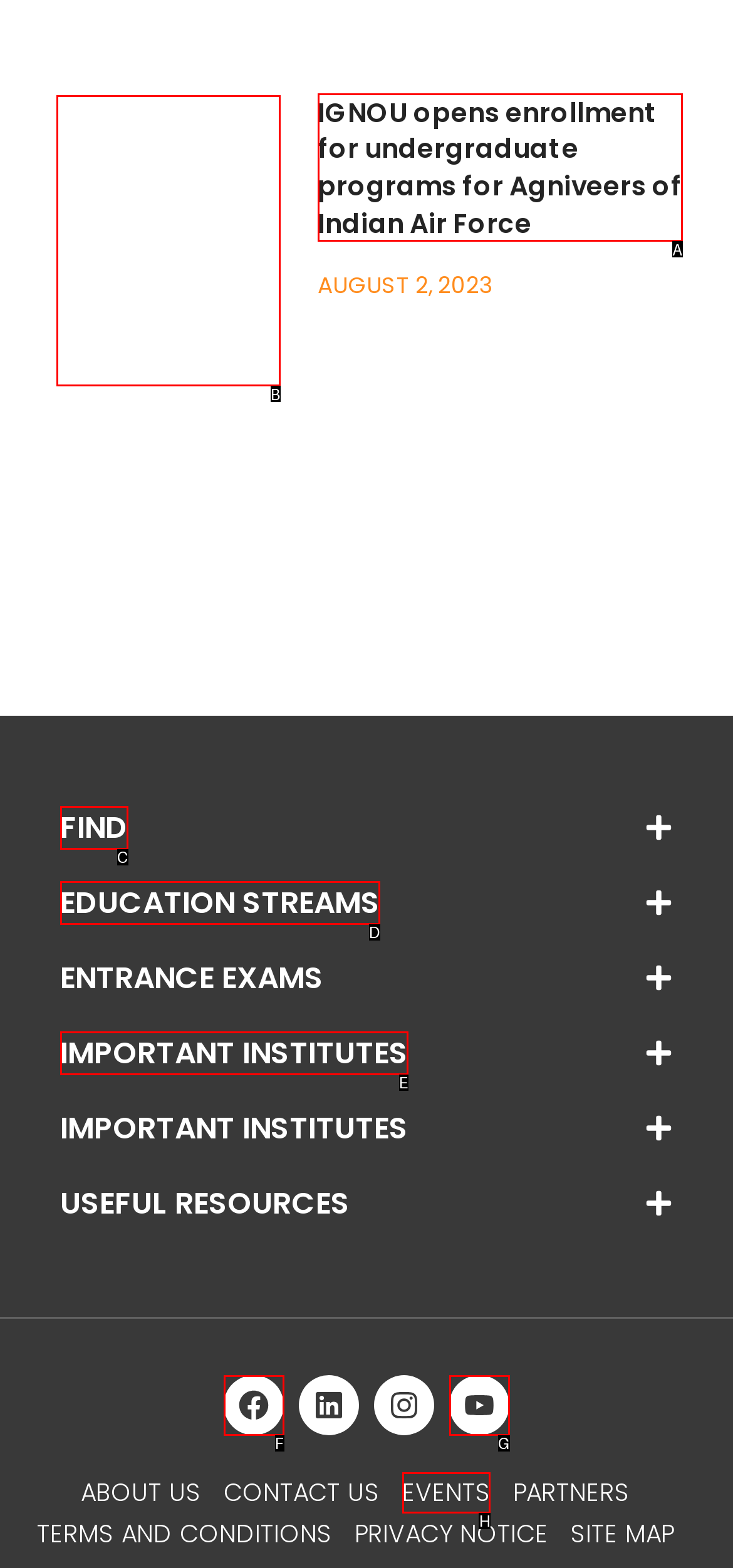Determine the letter of the element you should click to carry out the task: Discover OliKrom's breakthrough innovation
Answer with the letter from the given choices.

None